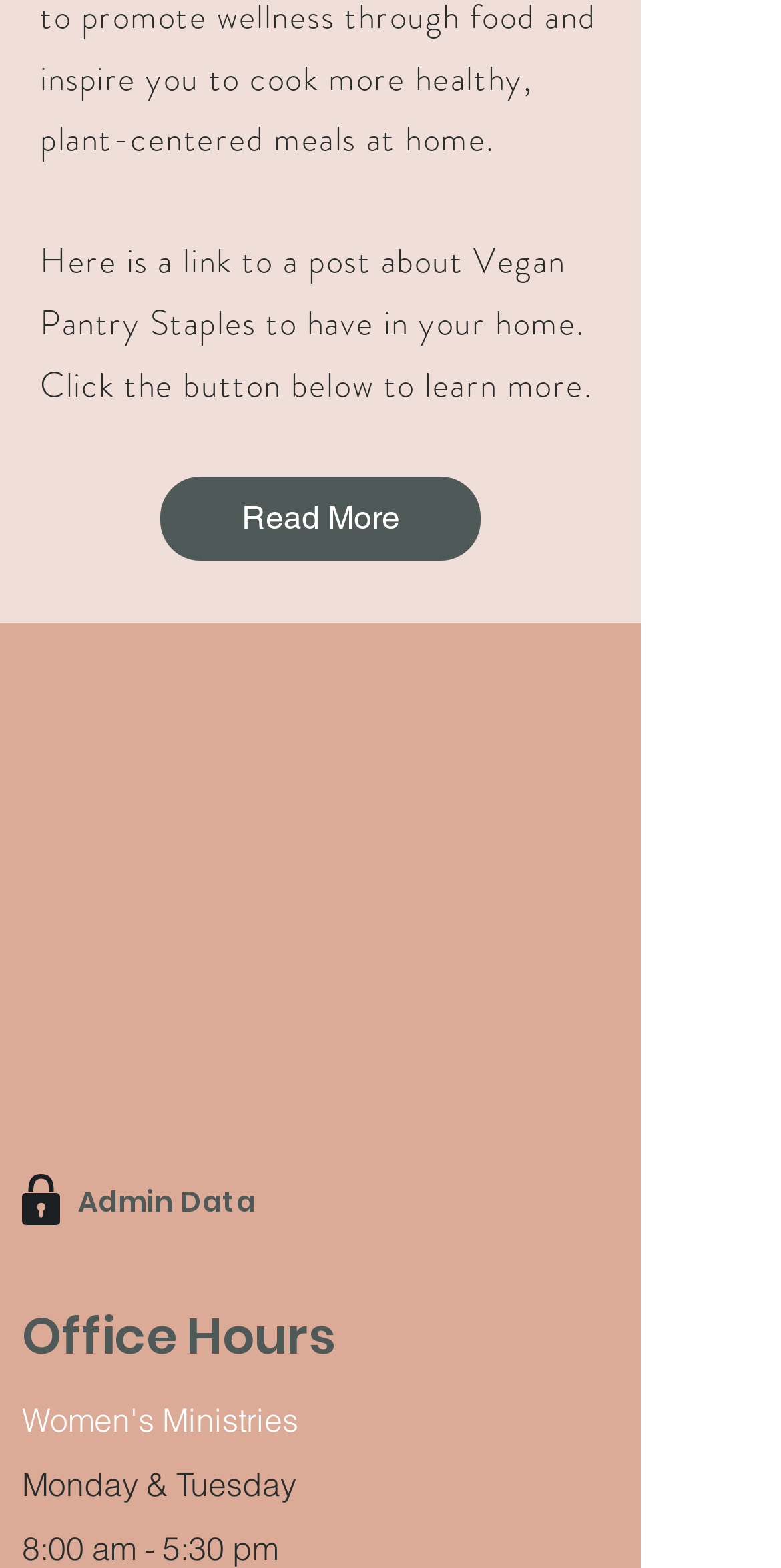Determine the bounding box coordinates for the UI element with the following description: "Admin Data". The coordinates should be four float numbers between 0 and 1, represented as [left, top, right, bottom].

[0.1, 0.755, 0.328, 0.778]